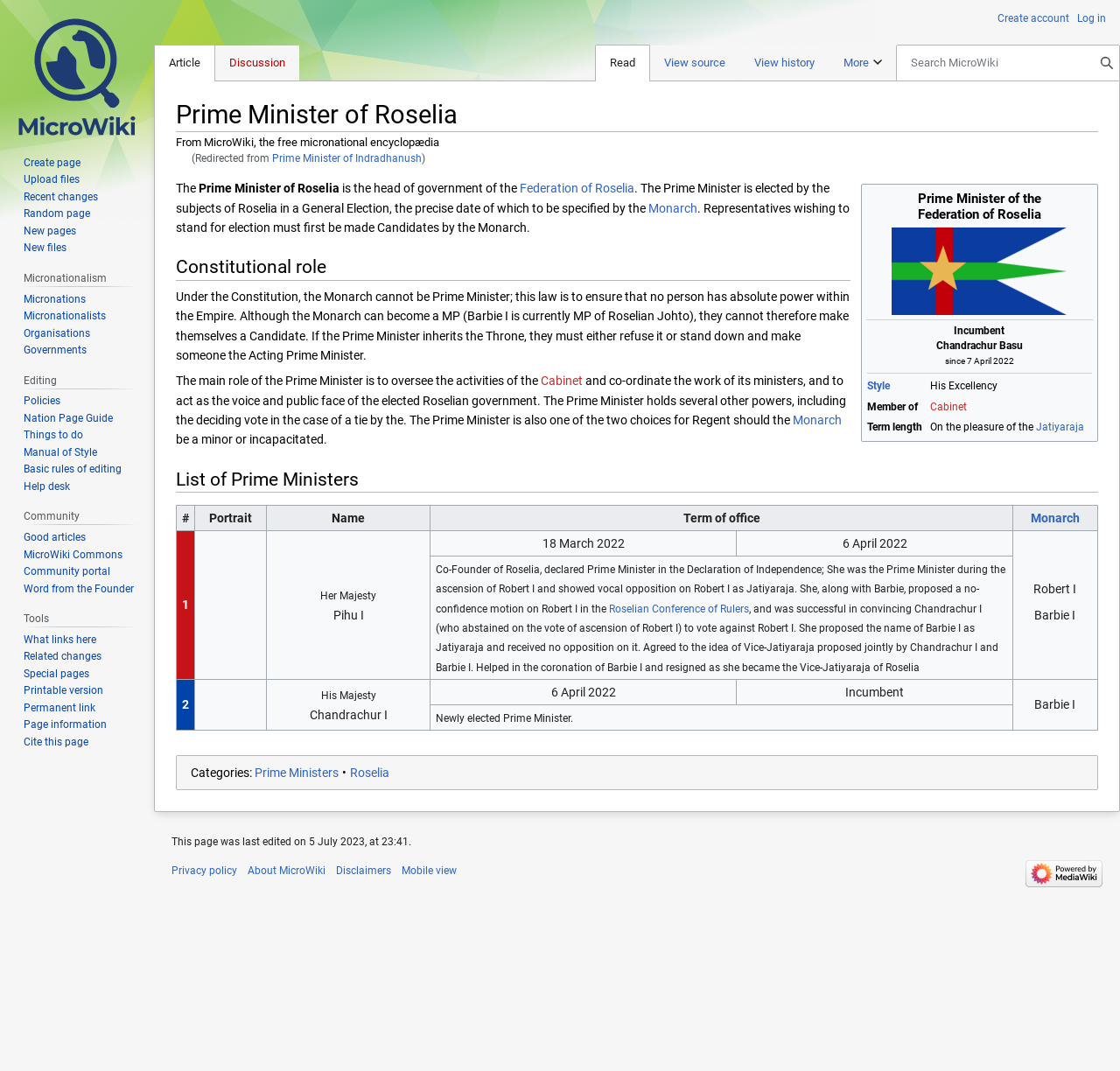Please give a short response to the question using one word or a phrase:
What is the term length of the Prime Minister?

On the pleasure of the Jatiyaraja